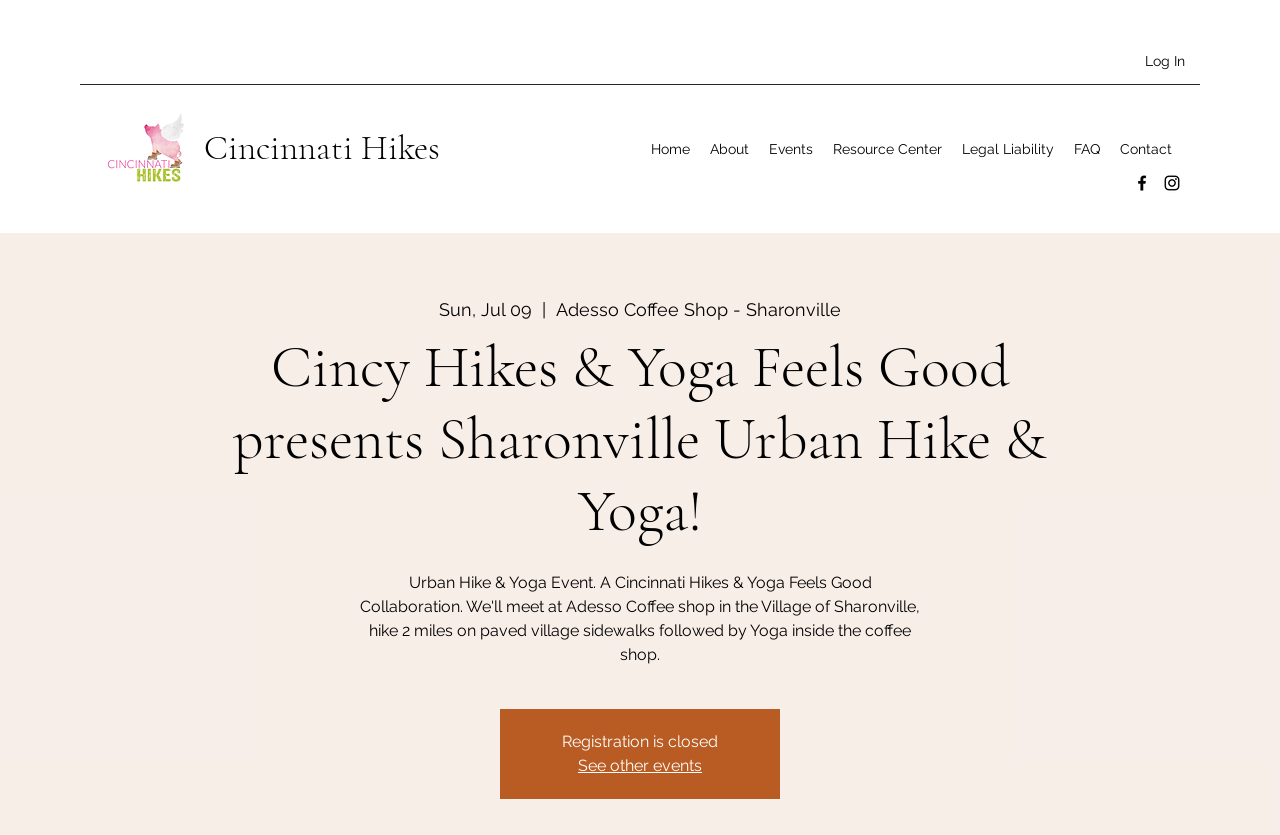Kindly determine the bounding box coordinates of the area that needs to be clicked to fulfill this instruction: "Visit the Facebook page".

[0.884, 0.207, 0.9, 0.231]